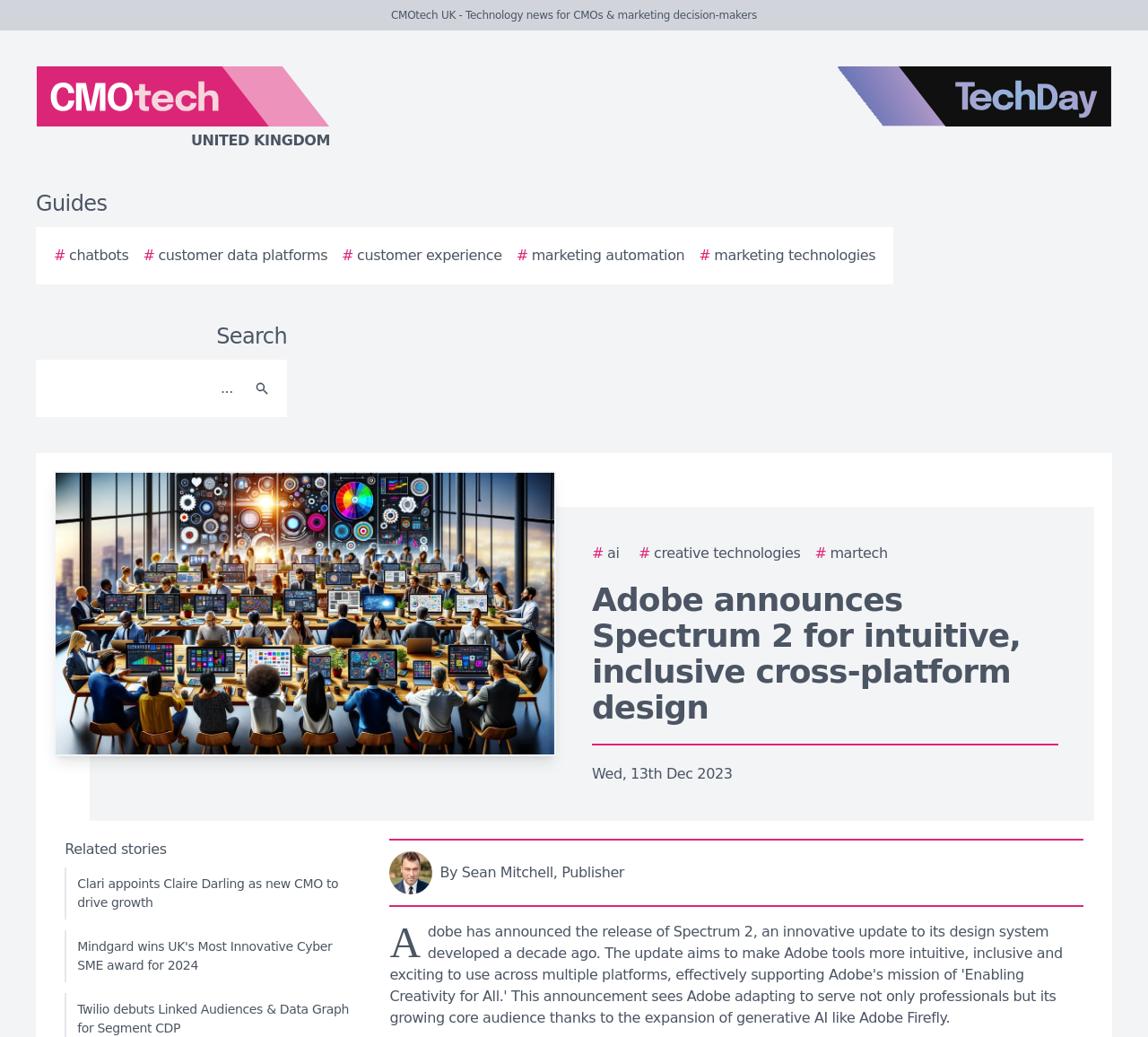Locate the primary heading on the webpage and return its text.

Adobe announces Spectrum 2 for intuitive, inclusive cross-platform design